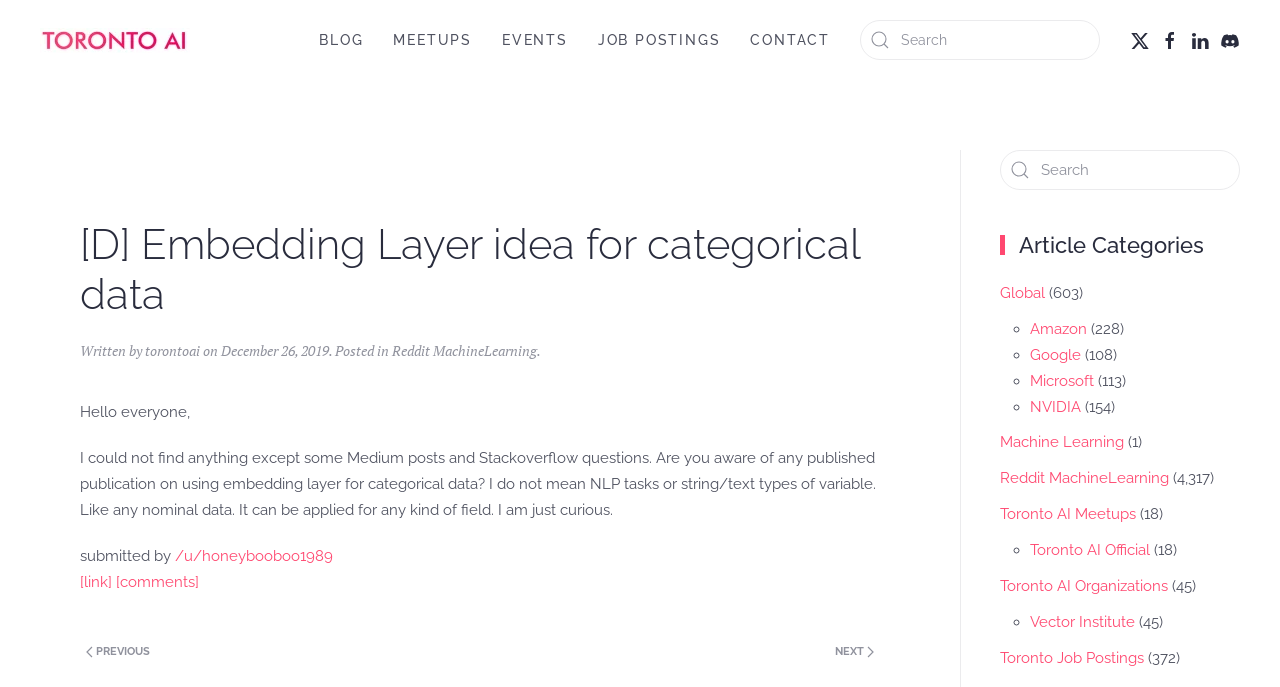Provide your answer to the question using just one word or phrase: How many job postings are there in Toronto?

372